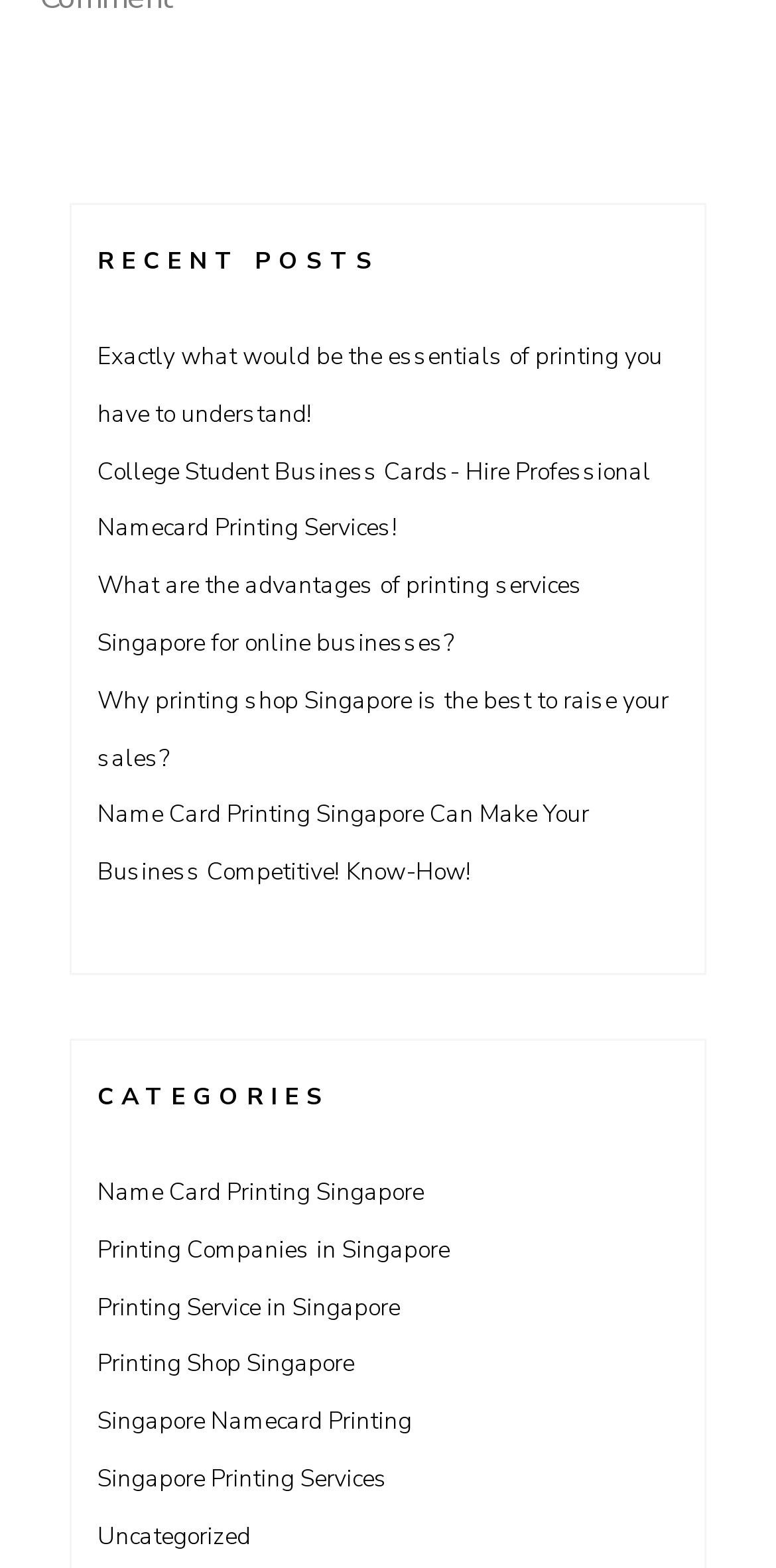Specify the bounding box coordinates of the element's area that should be clicked to execute the given instruction: "learn about college student business cards". The coordinates should be four float numbers between 0 and 1, i.e., [left, top, right, bottom].

[0.126, 0.29, 0.838, 0.347]